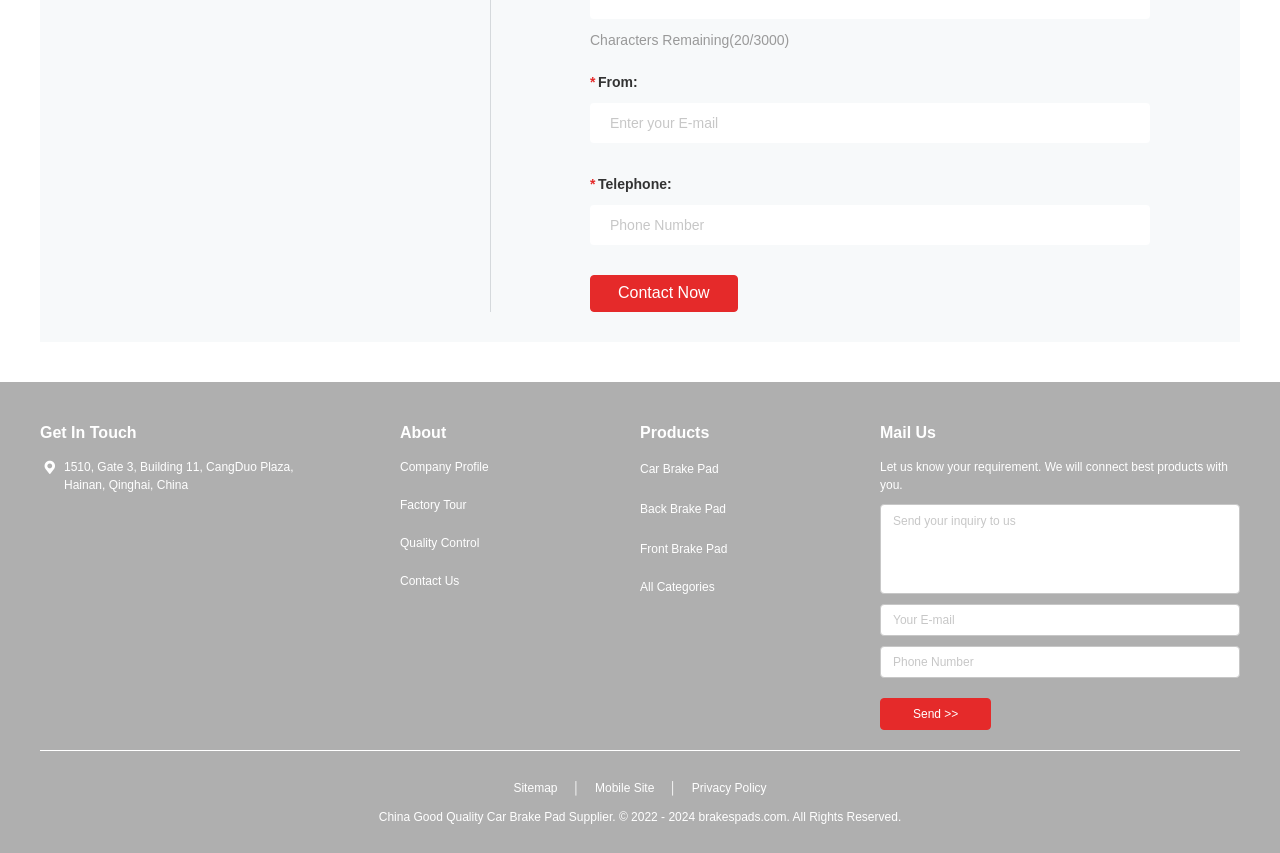What is the purpose of the 'Send >>' button?
Please analyze the image and answer the question with as much detail as possible.

The 'Send >>' button is located below the textboxes for 'Send your inquiry to us', 'Your E-mail', and 'Phone Number'. This suggests that the button is intended to be used to send an inquiry or message to the company.